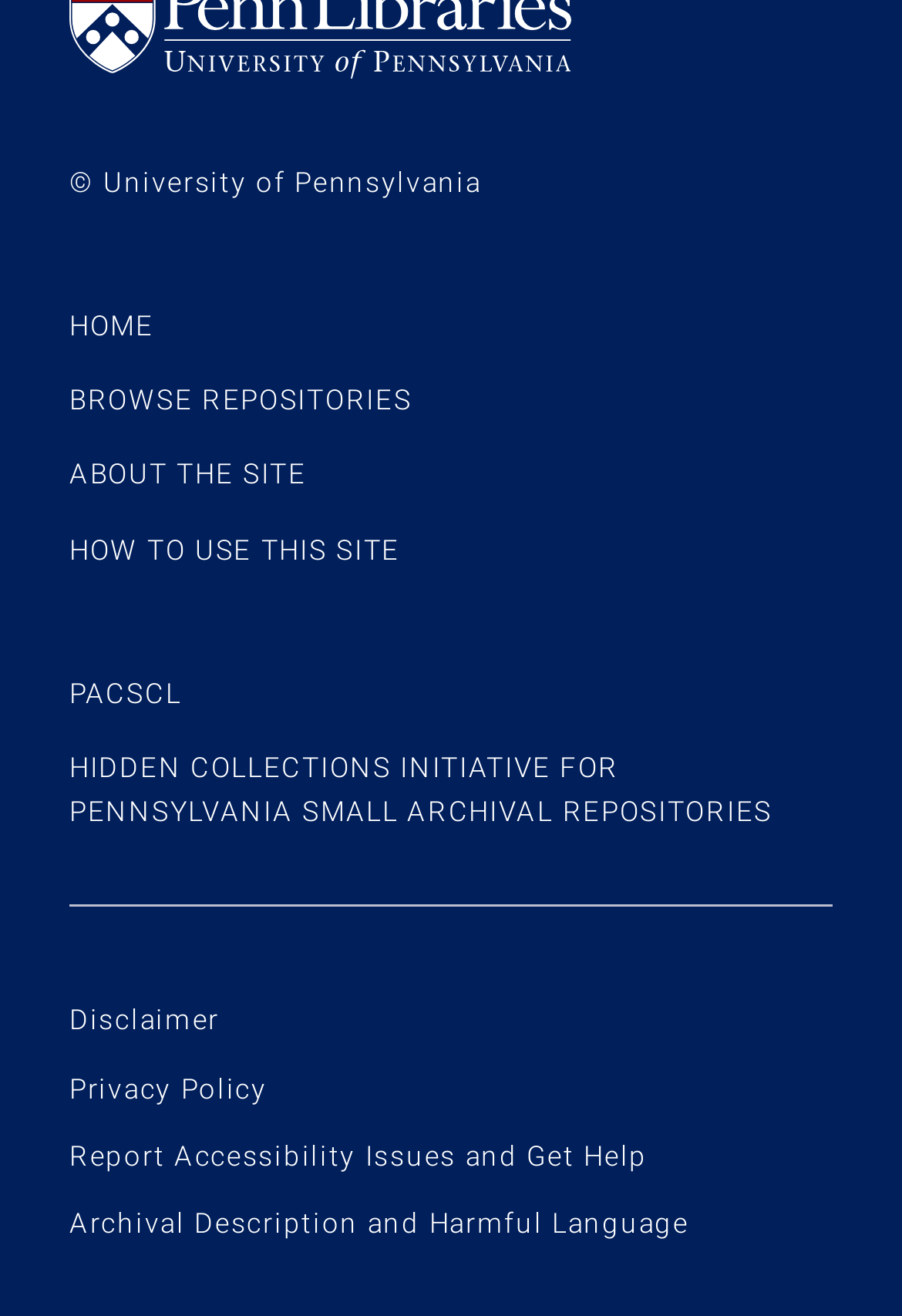Highlight the bounding box coordinates of the region I should click on to meet the following instruction: "go to home page".

[0.077, 0.236, 0.171, 0.26]